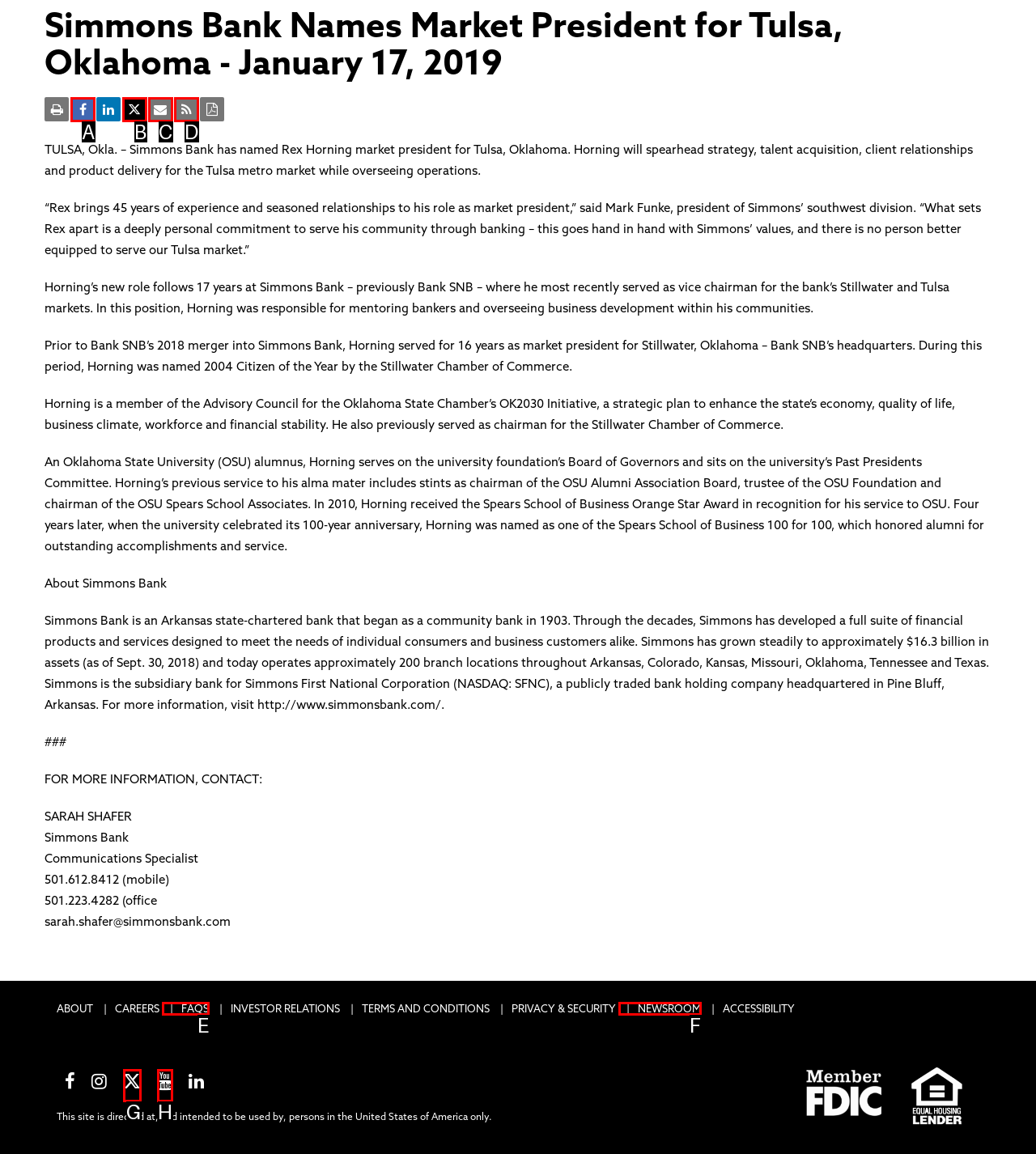Tell me which one HTML element best matches the description: RSS feed of content Answer with the option's letter from the given choices directly.

D